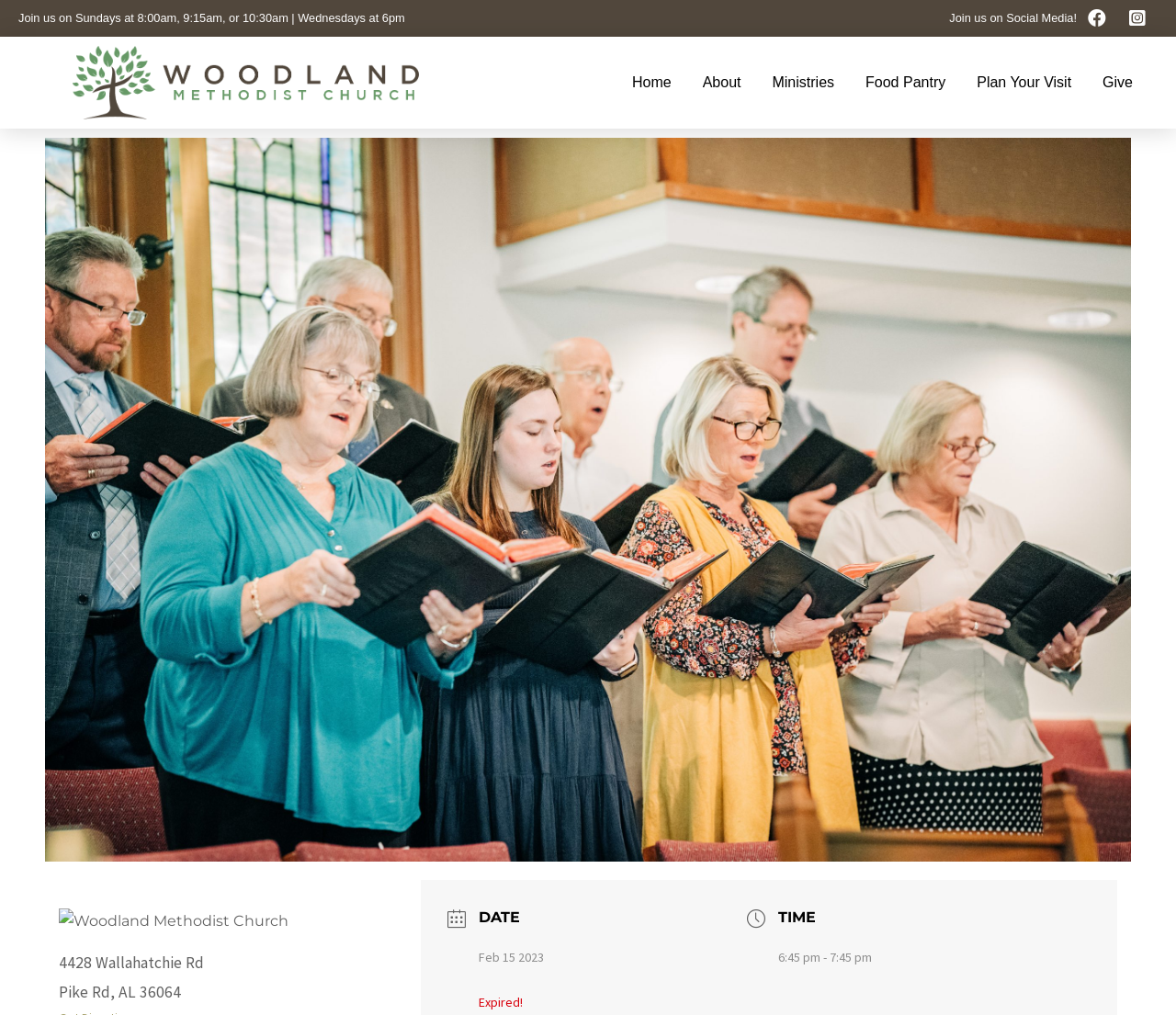Respond to the following question with a brief word or phrase:
What is the address of Woodland Methodist Church?

4428 Wallahatchie Rd, Pike Rd, AL 36064